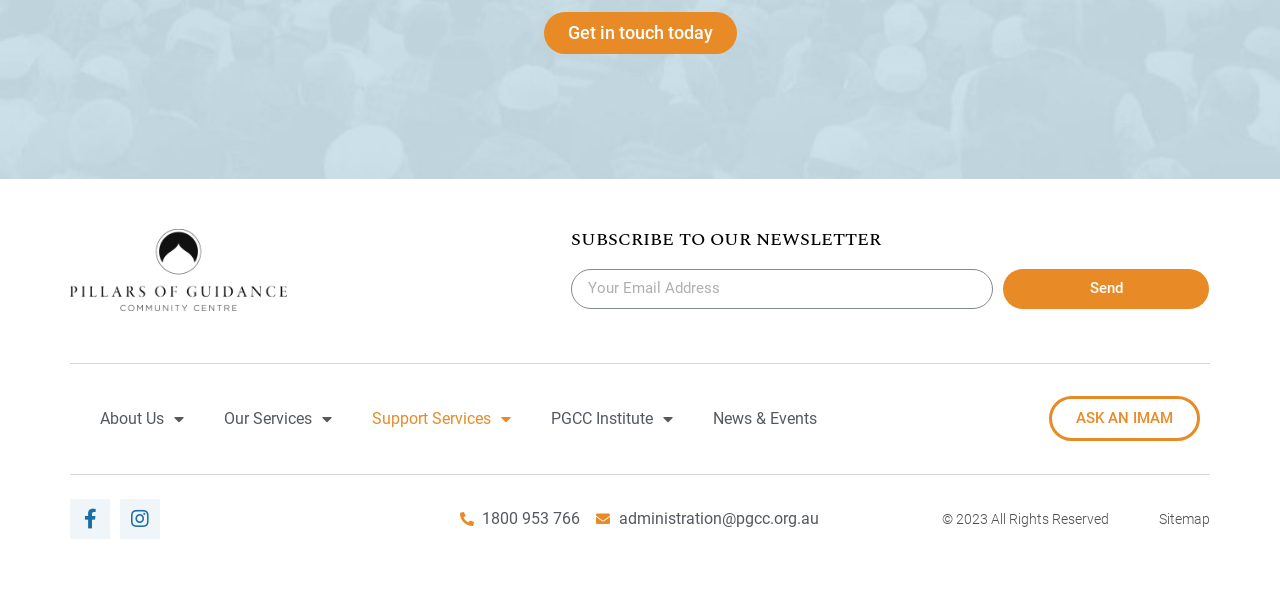Can you find the bounding box coordinates for the UI element given this description: "administration@pgcc.org.au"? Provide the coordinates as four float numbers between 0 and 1: [left, top, right, bottom].

[0.466, 0.857, 0.64, 0.898]